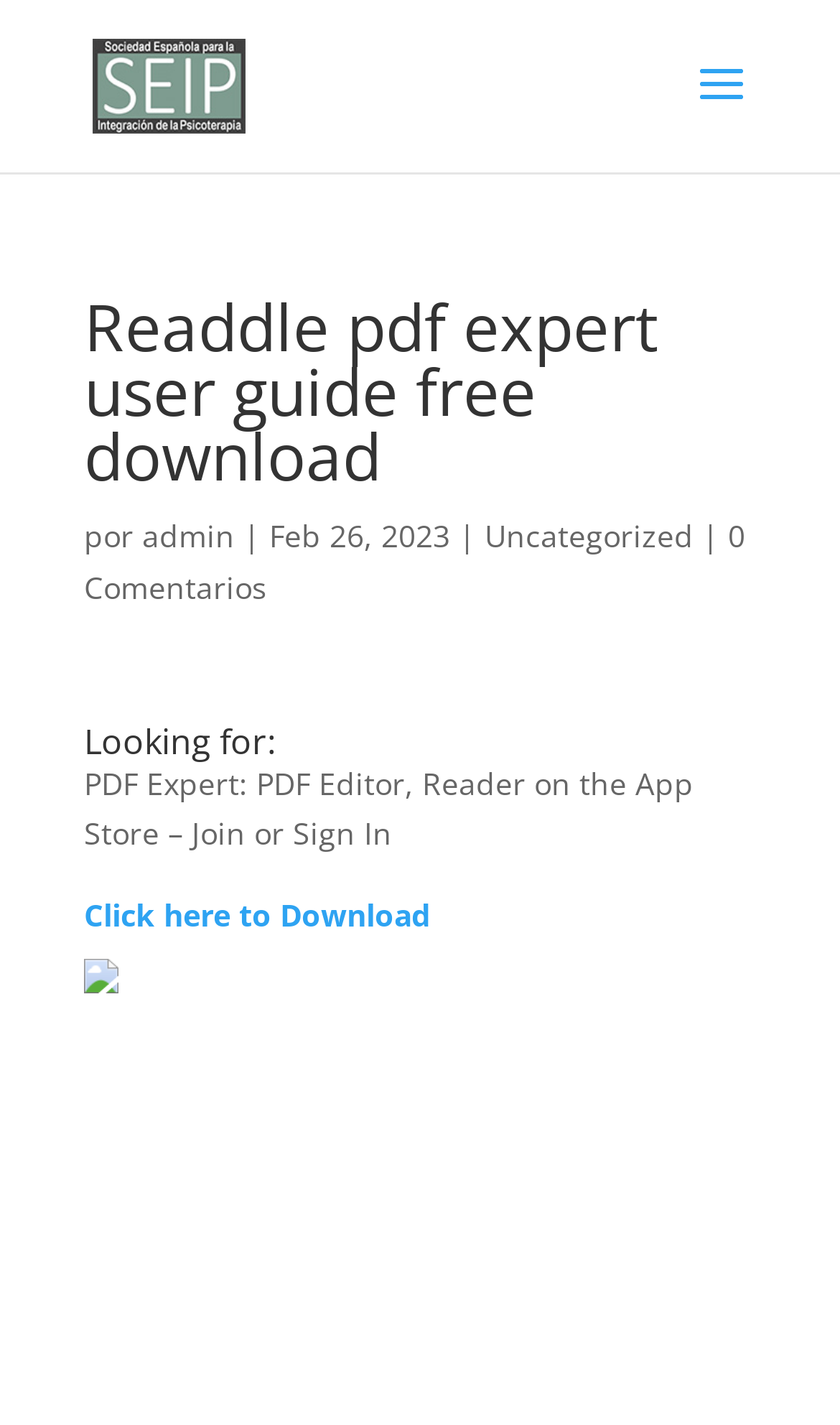Respond to the question with just a single word or phrase: 
Is there an image on the webpage?

Yes